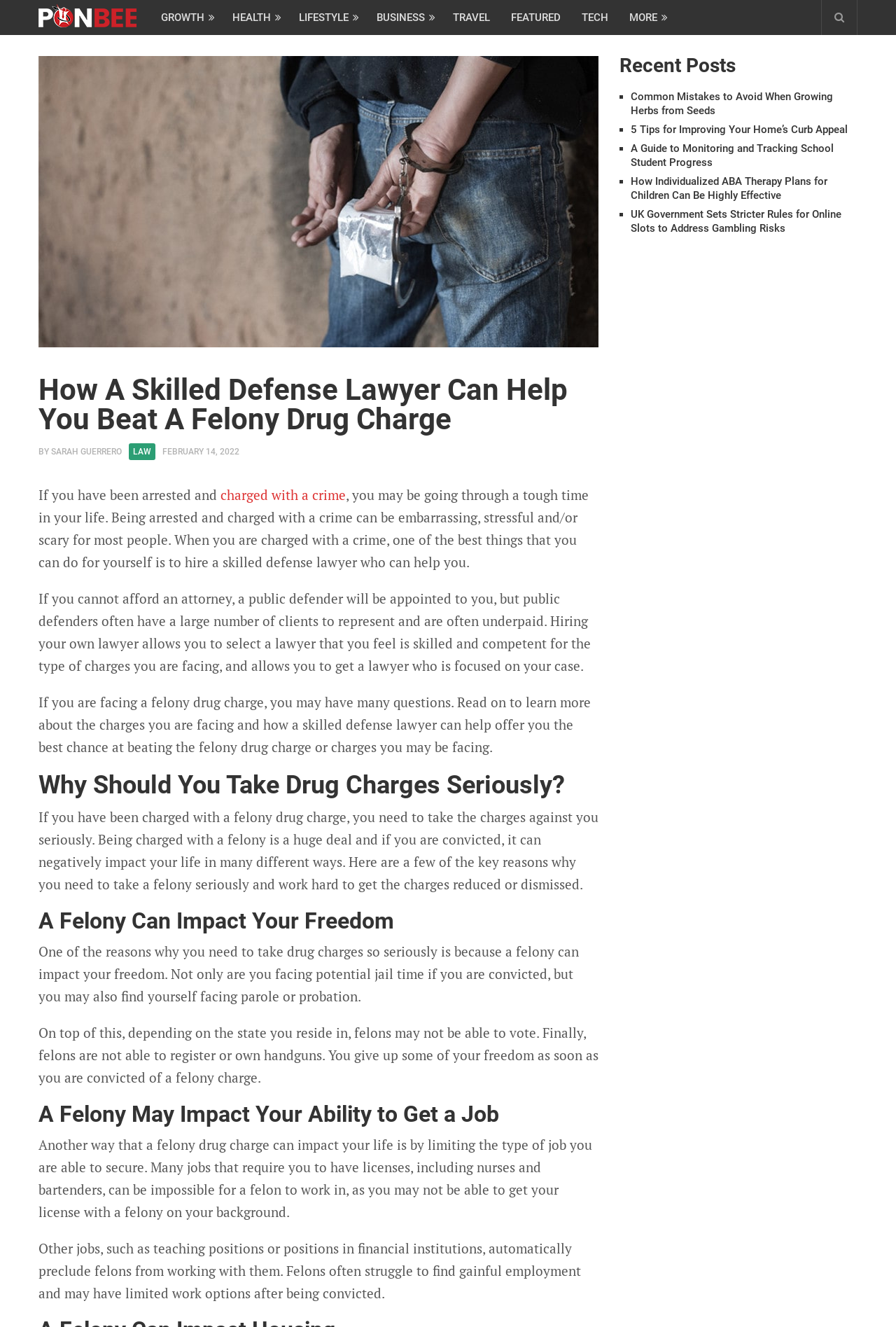Describe in detail what you see on the webpage.

This webpage appears to be a blog post or article about the importance of hiring a skilled defense lawyer when facing a felony drug charge. At the top of the page, there is a navigation menu with links to various categories such as "GROWTH", "HEALTH", "LIFESTYLE", and "BUSINESS". Below the navigation menu, there is a large image related to the topic of defense lawyers.

The main content of the page is divided into several sections. The first section has a heading that reads "How A Skilled Defense Lawyer Can Help You Beat A Felony Drug Charge" and is followed by a brief introduction to the topic. The introduction explains that being arrested and charged with a crime can be a difficult experience, but hiring a skilled defense lawyer can help.

The next section has a heading that reads "Why Should You Take Drug Charges Seriously?" and explains the importance of taking felony drug charges seriously. This section is followed by several subheadings, including "A Felony Can Impact Your Freedom" and "A Felony May Impact Your Ability to Get a Job", which discuss the potential consequences of being convicted of a felony drug charge.

To the right of the main content, there is a sidebar with a heading that reads "Recent Posts" and lists several links to other articles or blog posts on the website. Below the "Recent Posts" section, there is an advertisement iframe.

Overall, the webpage appears to be a informative article or blog post about the importance of hiring a skilled defense lawyer when facing a felony drug charge, with a focus on the potential consequences of being convicted and the benefits of hiring a skilled lawyer.